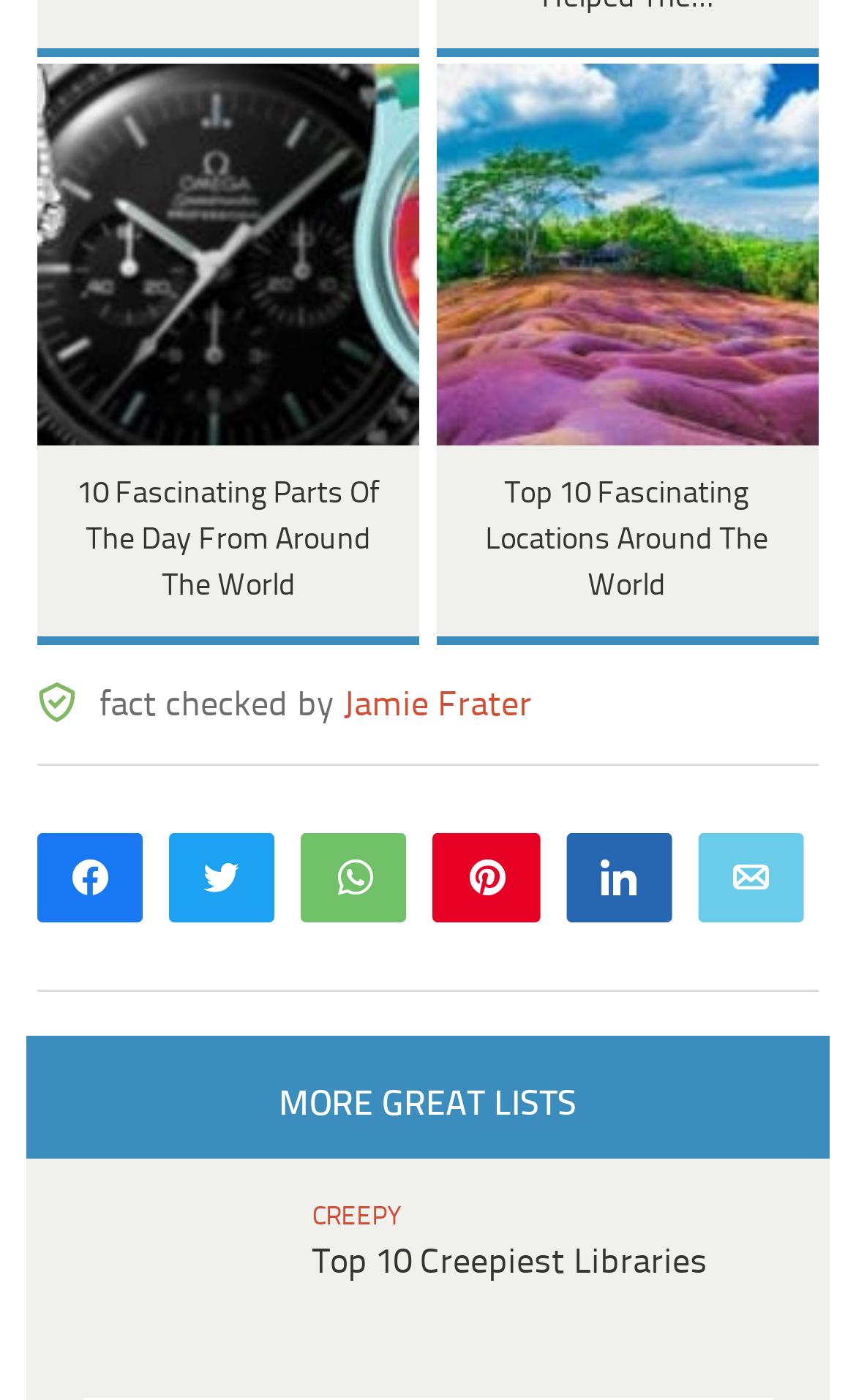Provide the bounding box coordinates of the HTML element described by the text: "10 Gruesome Stories Of Impalement".

[0.365, 0.934, 0.783, 0.99]